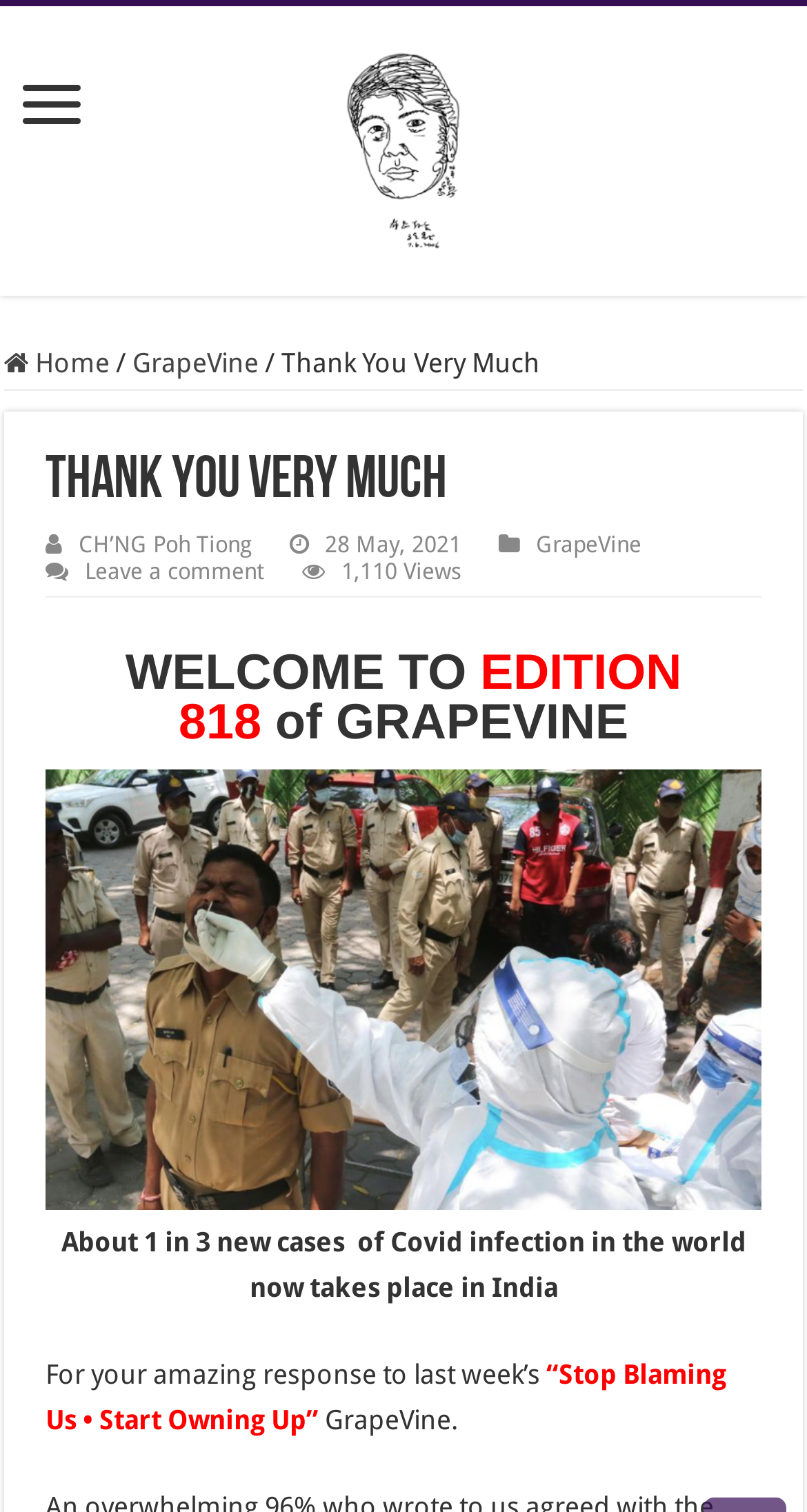Write an exhaustive caption that covers the webpage's main aspects.

The webpage appears to be a blog post or article page. At the top, there is a heading with the title "CH’NG Poh Tiong" and a link with the same text. Below this, there is a navigation menu with links to "Home" and "GrapeVine", separated by a slash. 

To the right of the navigation menu, there is a heading that reads "Thank You Very Much" in a larger font size. Below this, there is a subheading with the date "28 May, 2021" and links to "CH’NG Poh Tiong" and "GrapeVine". 

Further down, there is a call-to-action link to "Leave a comment" and a text indicating "1,110 Views". The main content of the page starts with a heading that reads "WELCOME TO EDITION 818 of GRAPEVINE". 

The article itself begins with a paragraph of text that discusses Covid infection cases in India, taking up about a quarter of the page. The rest of the page is filled with more text, including a quote "“Stop Blaming Us • Start Owning Up”" and a mention of "GrapeVine" at the bottom. There is also an image on the page, but its content is not described.